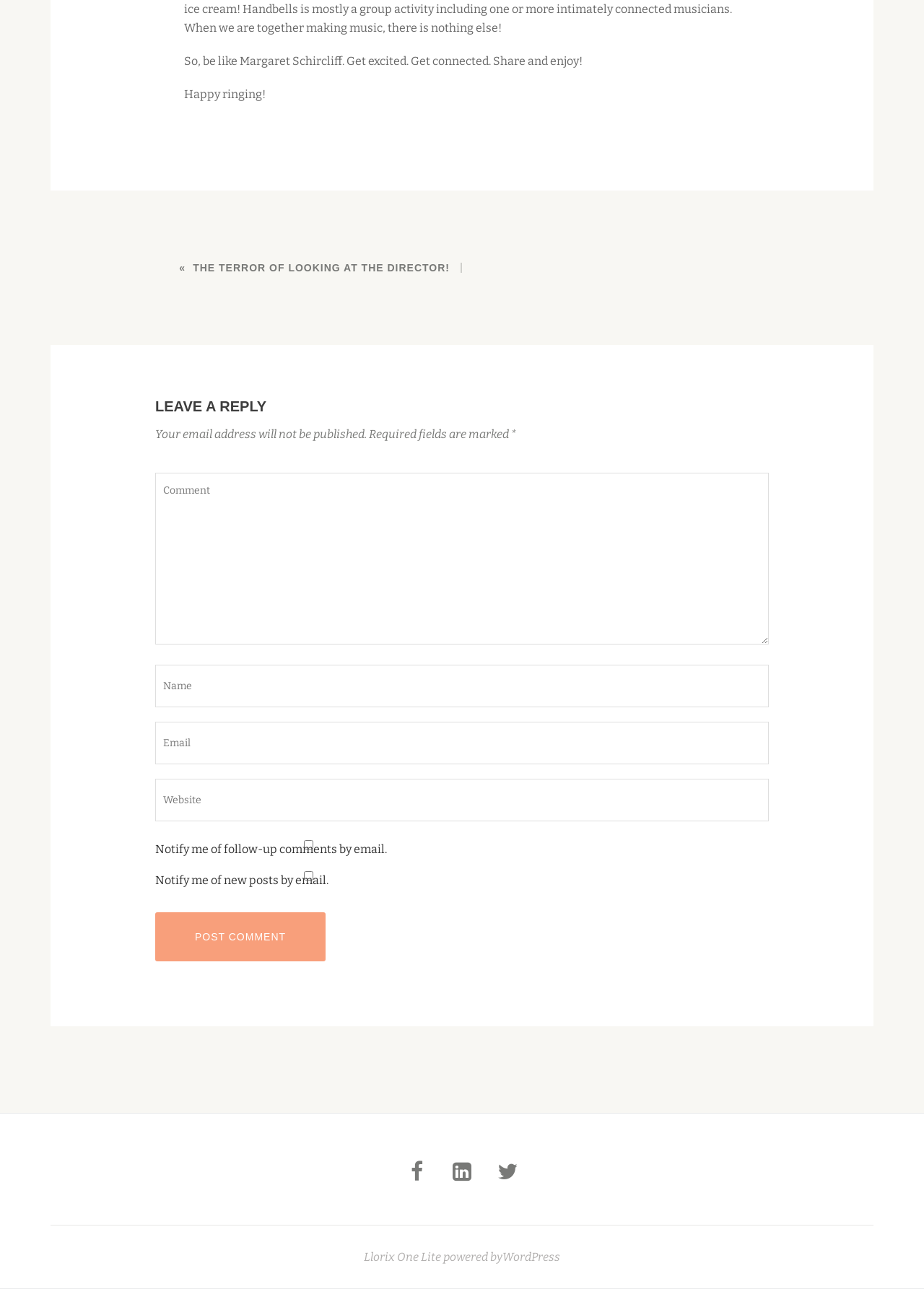What is the purpose of the 'Post Comment' button?
Answer the question in a detailed and comprehensive manner.

The 'Post Comment' button is located below the textboxes and checkboxes, and it is likely that the user needs to click this button to submit their comment or reply.